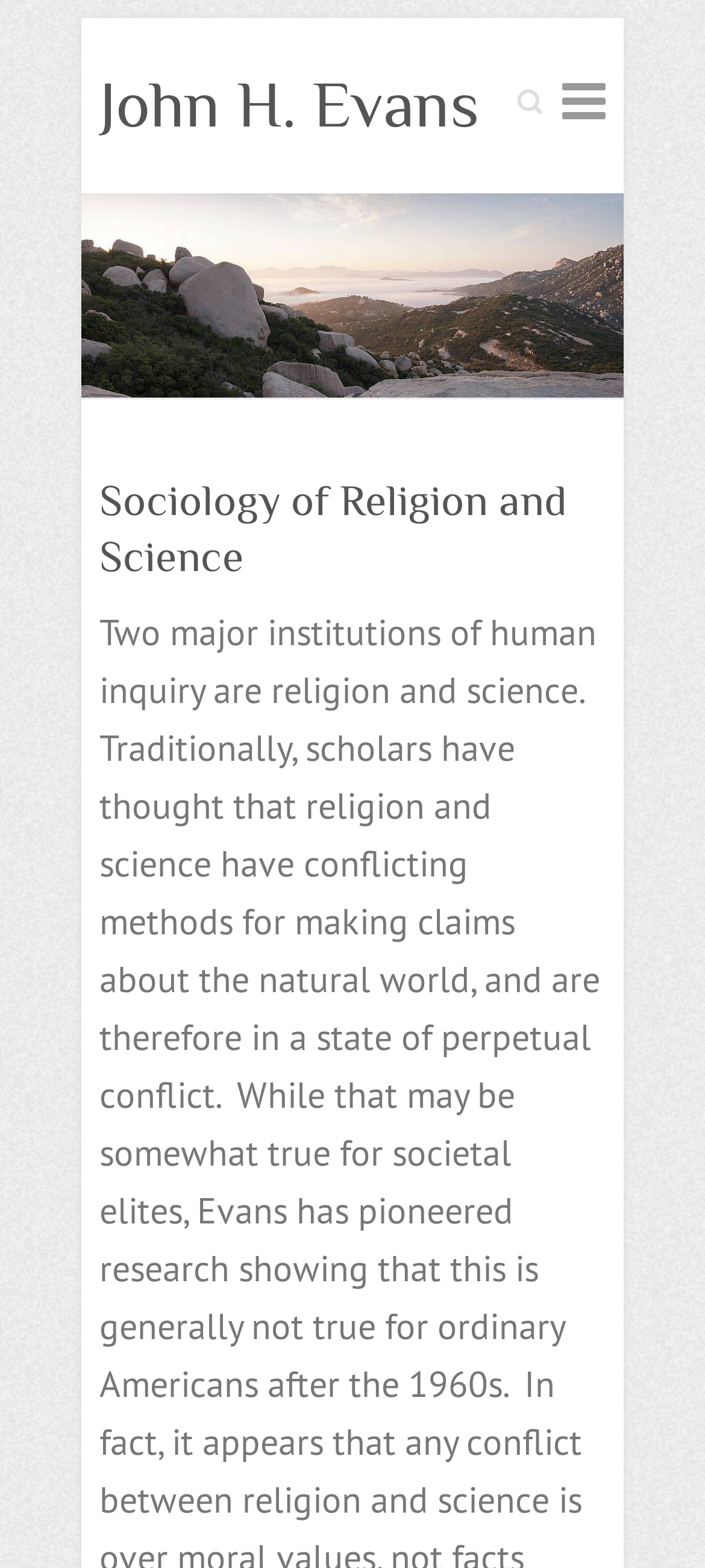Extract the main heading from the webpage content.

Sociology of Religion and Science